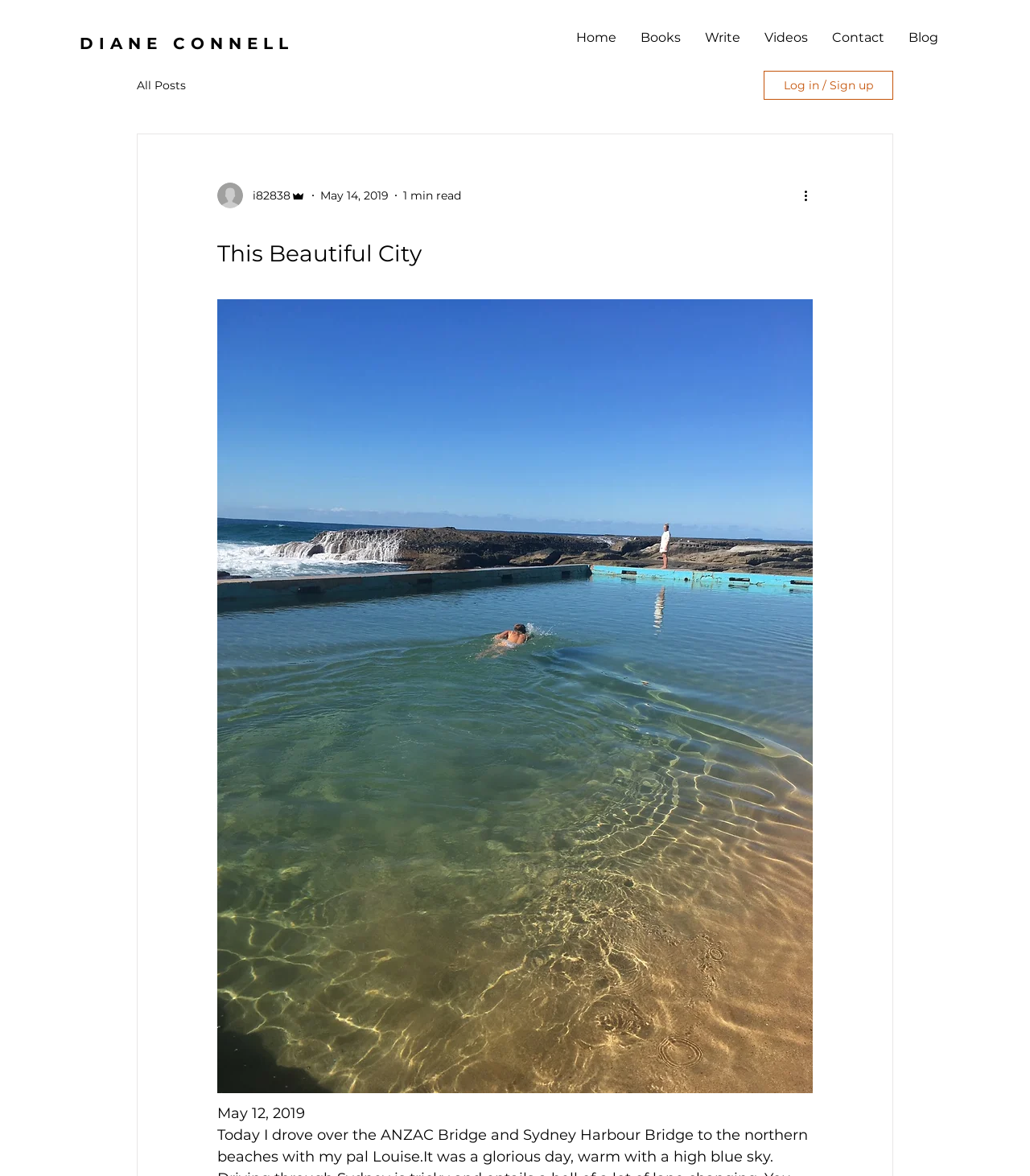Predict the bounding box coordinates of the UI element that matches this description: "Log in / Sign up". The coordinates should be in the format [left, top, right, bottom] with each value between 0 and 1.

[0.741, 0.06, 0.867, 0.085]